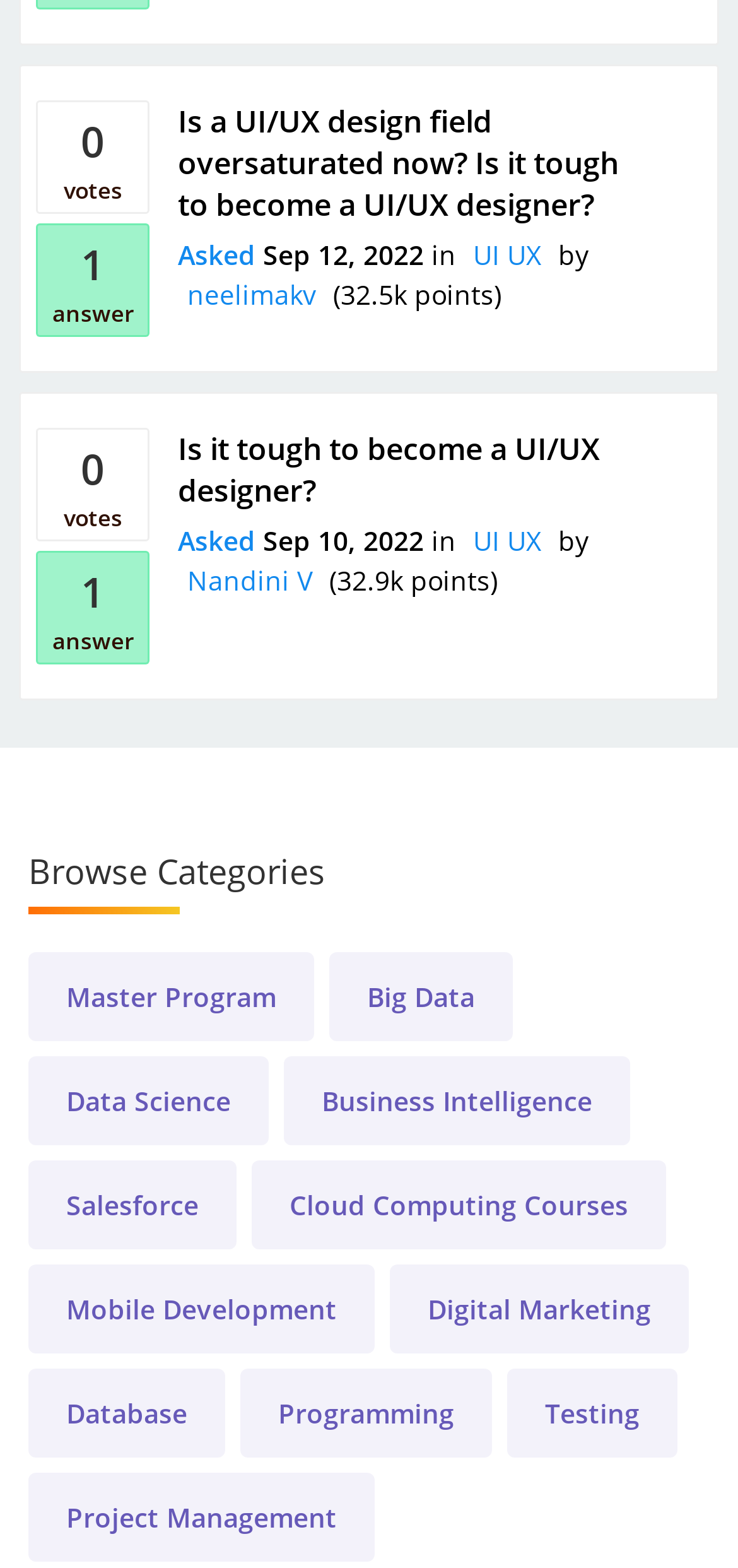Please locate the bounding box coordinates of the region I need to click to follow this instruction: "Explore the 'Master Program' category".

[0.038, 0.607, 0.426, 0.664]